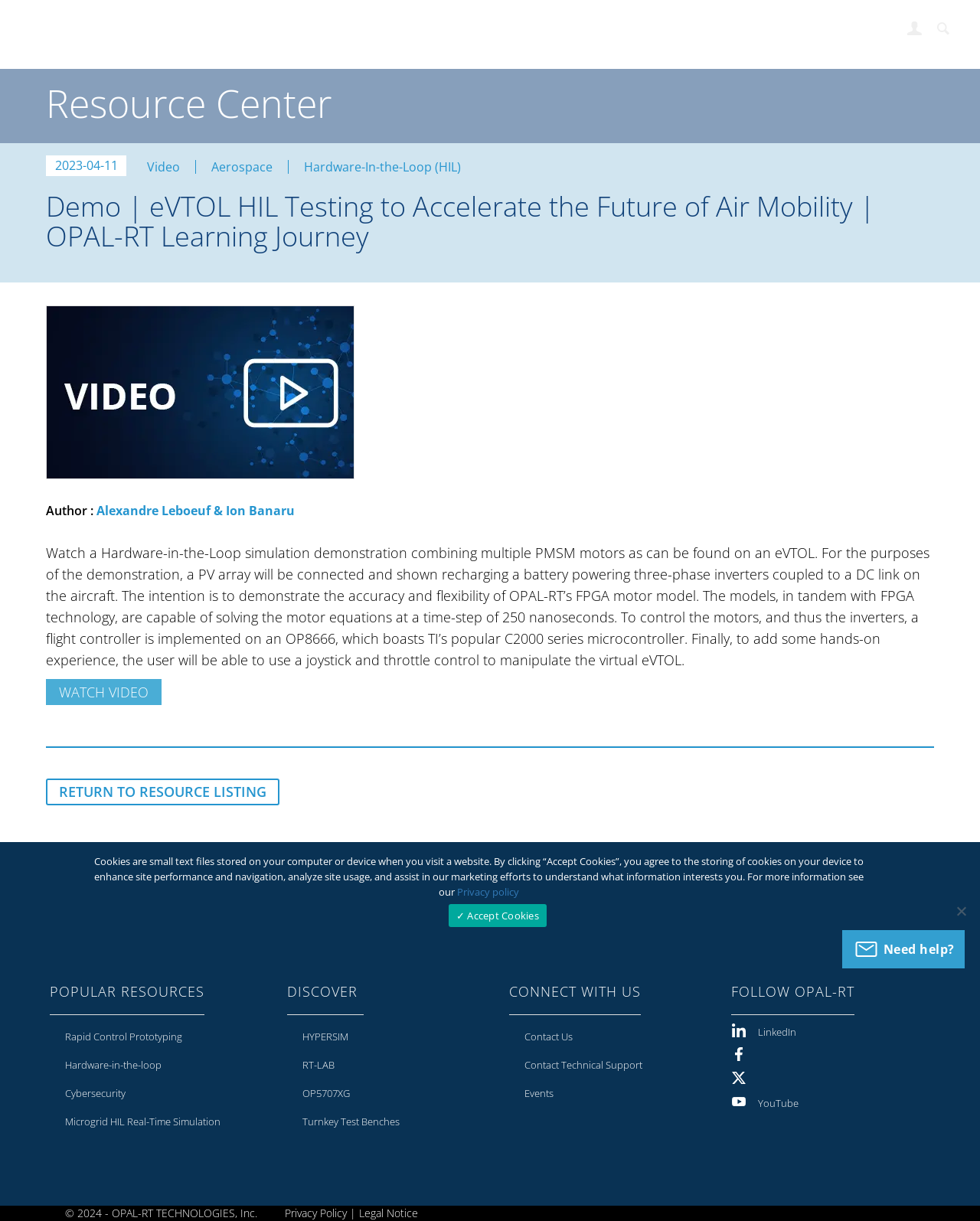Determine the bounding box coordinates of the clickable element to complete this instruction: "View Research". Provide the coordinates in the format of four float numbers between 0 and 1, [left, top, right, bottom].

[0.72, 0.085, 0.915, 0.1]